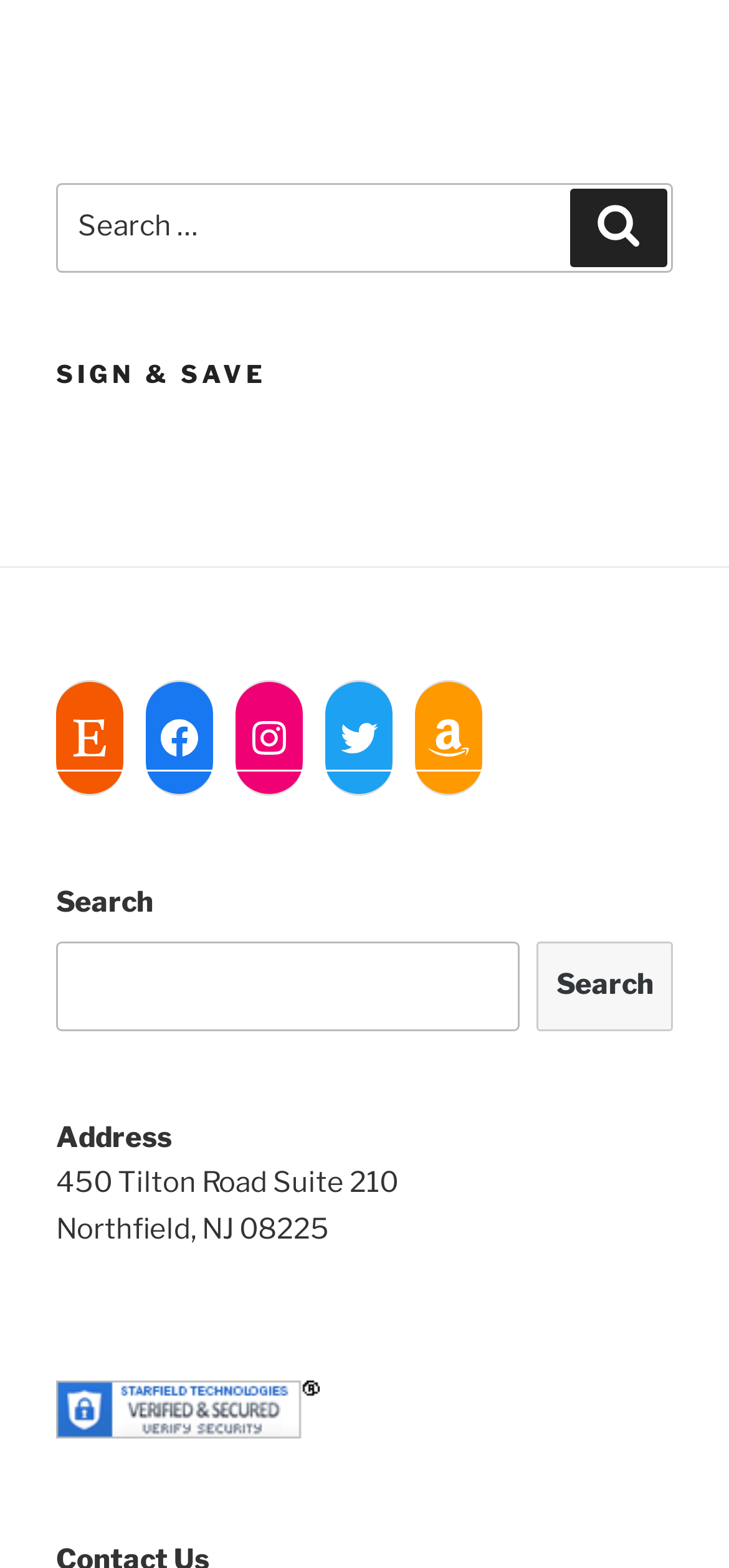How many search boxes are on the page?
Based on the image, answer the question with as much detail as possible.

There are two search boxes on the page, one located near the top of the page with a label 'Search for:' and another located near the middle of the page with a label 'Search'.